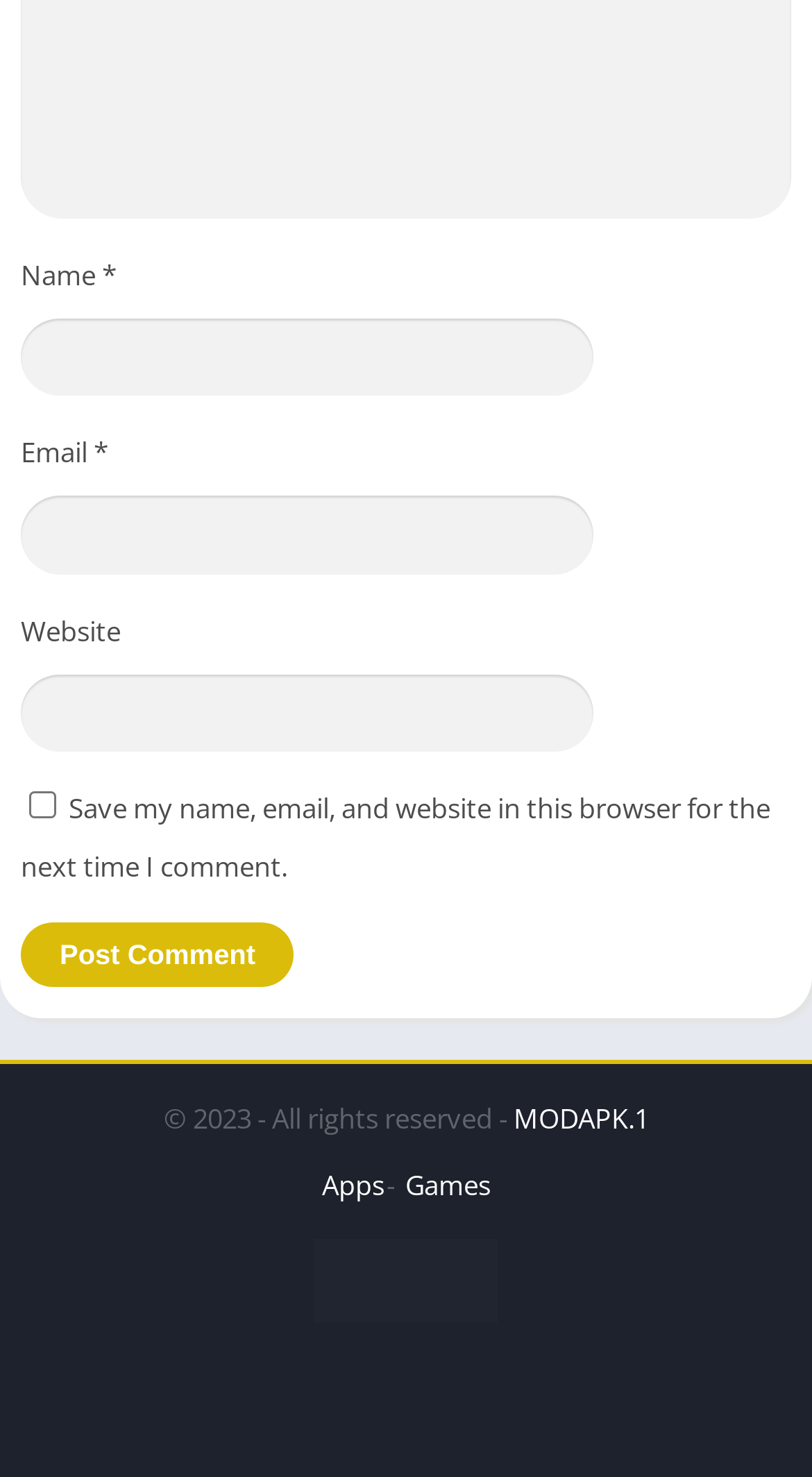Find the bounding box coordinates of the area to click in order to follow the instruction: "Check the save comment checkbox".

[0.036, 0.536, 0.069, 0.554]